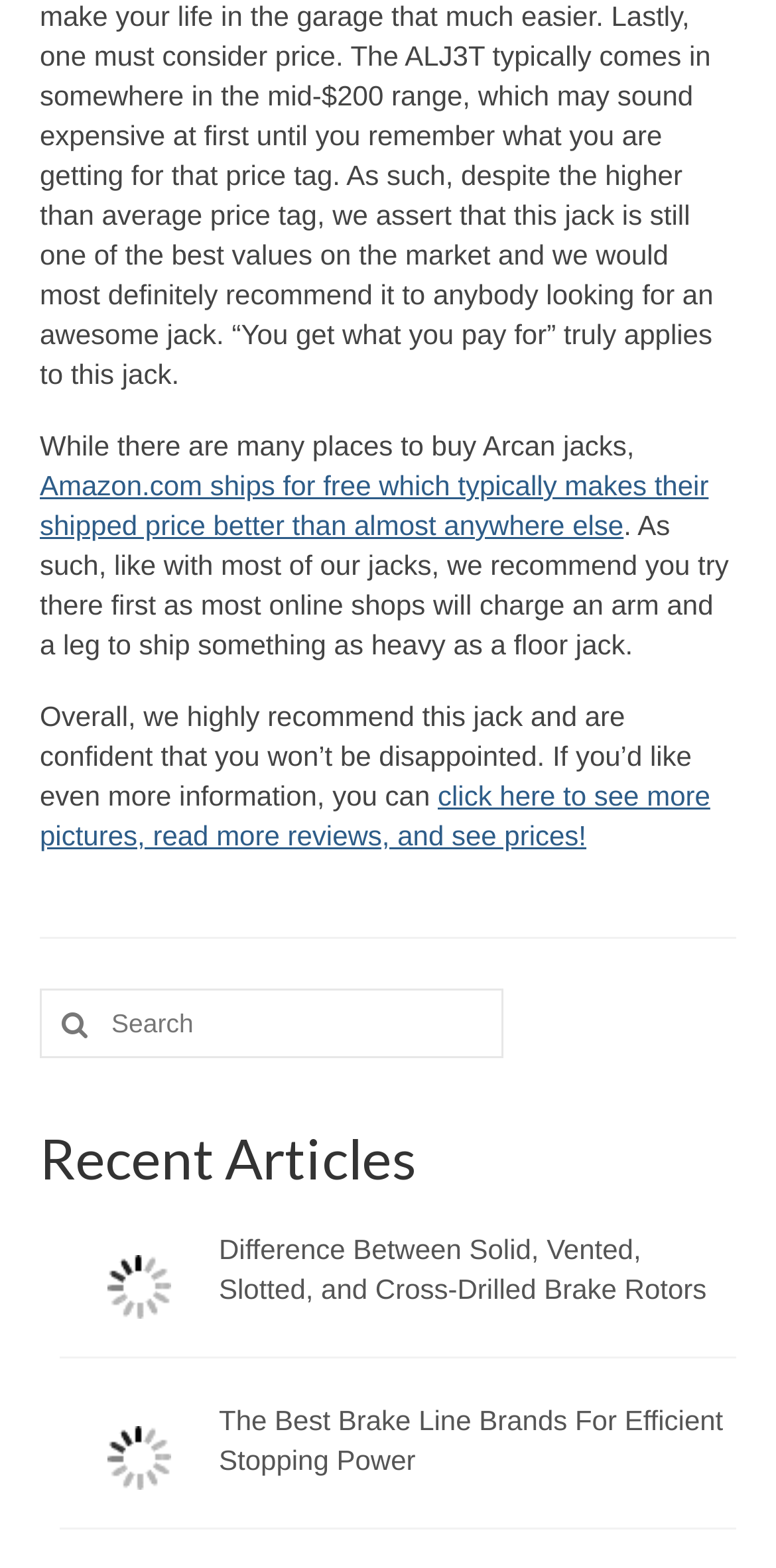Please determine the bounding box coordinates of the area that needs to be clicked to complete this task: 'Search for something'. The coordinates must be four float numbers between 0 and 1, formatted as [left, top, right, bottom].

[0.051, 0.63, 0.649, 0.675]